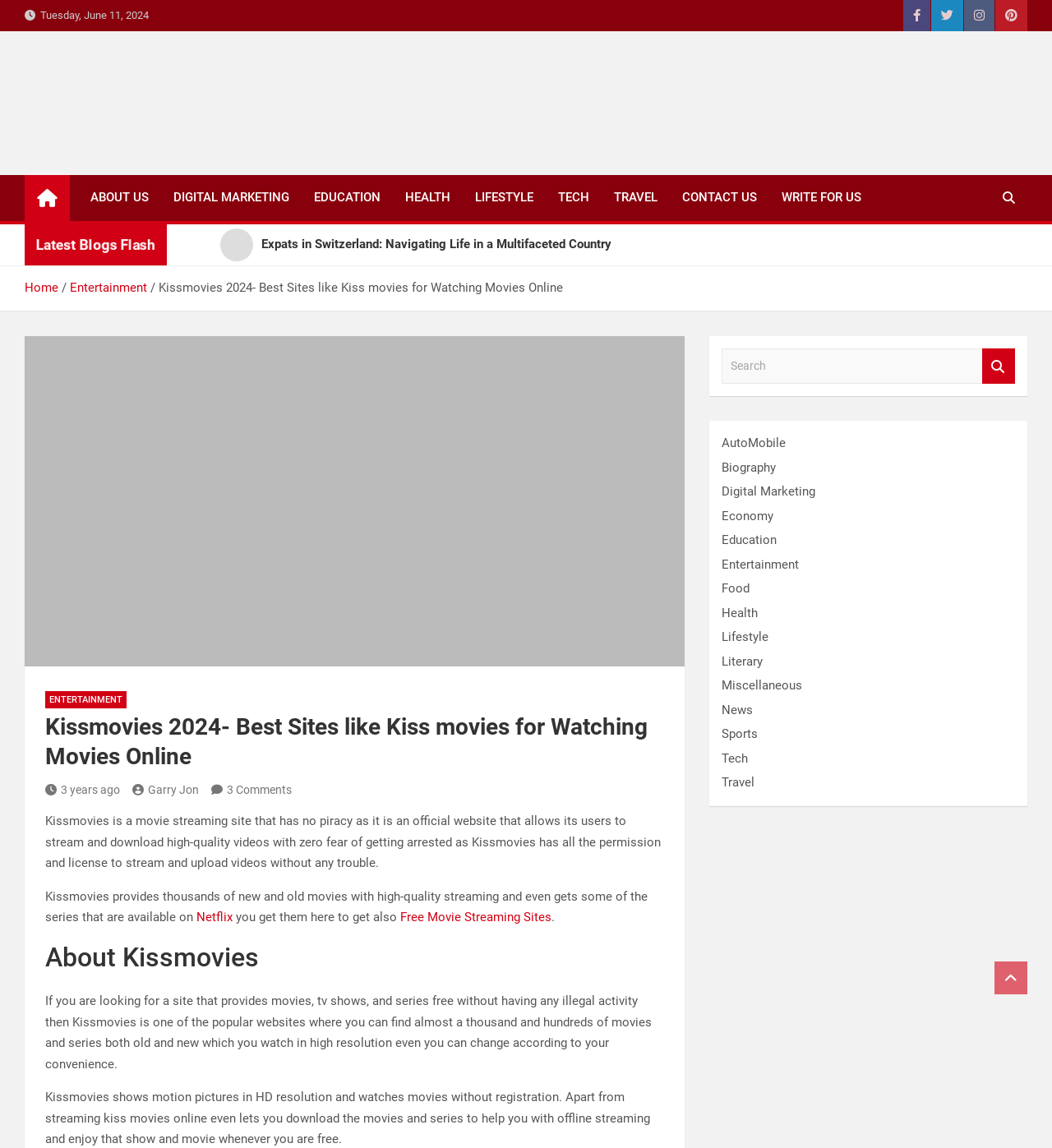Can you find the bounding box coordinates of the area I should click to execute the following instruction: "Click on the CONTACT US link"?

[0.637, 0.153, 0.731, 0.192]